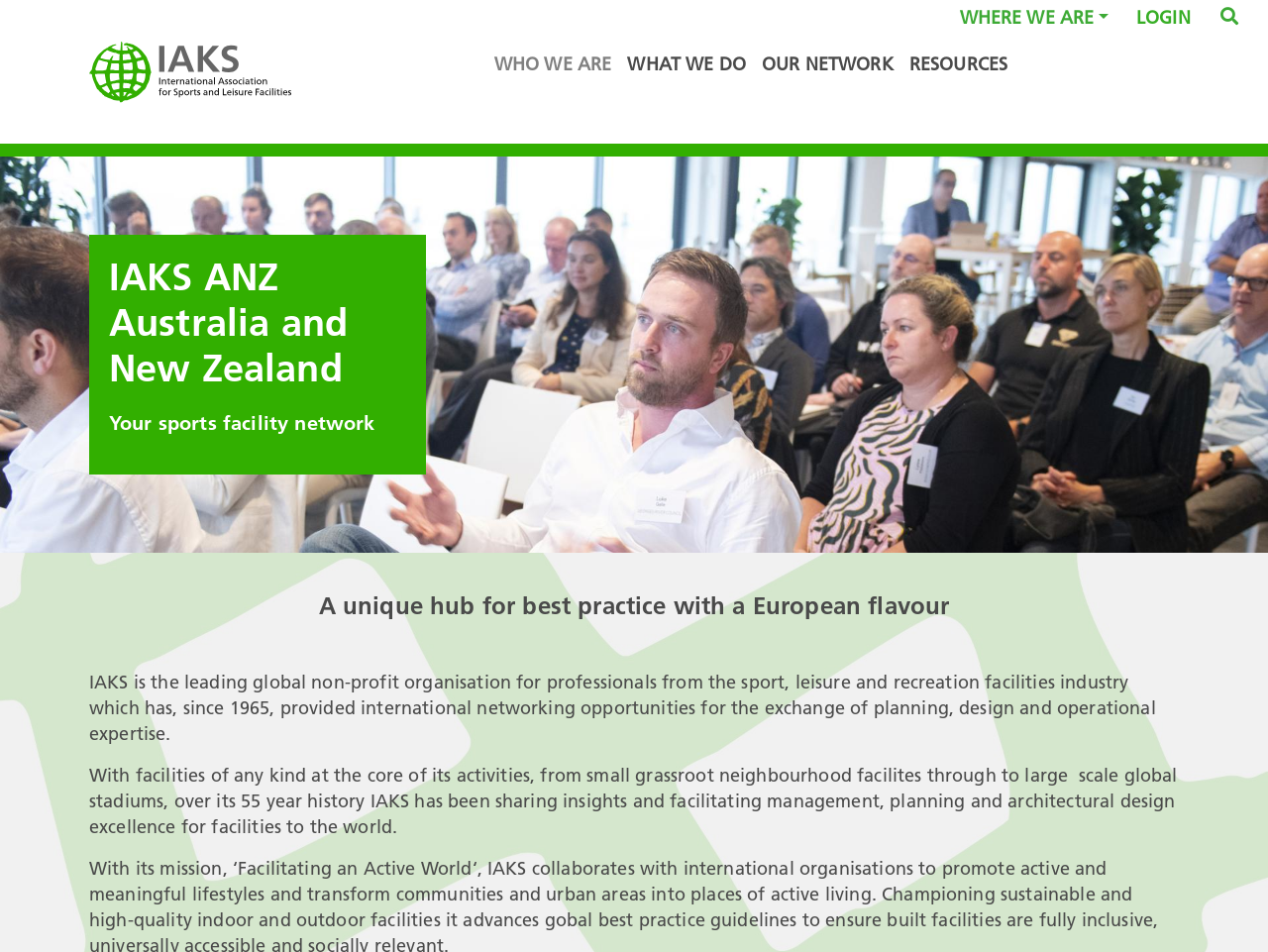Observe the image and answer the following question in detail: What is the purpose of the 'LOGIN' link?

The 'LOGIN' link is likely used to authenticate users and provide access to restricted content or features, as it is a common practice on websites to have a login functionality.